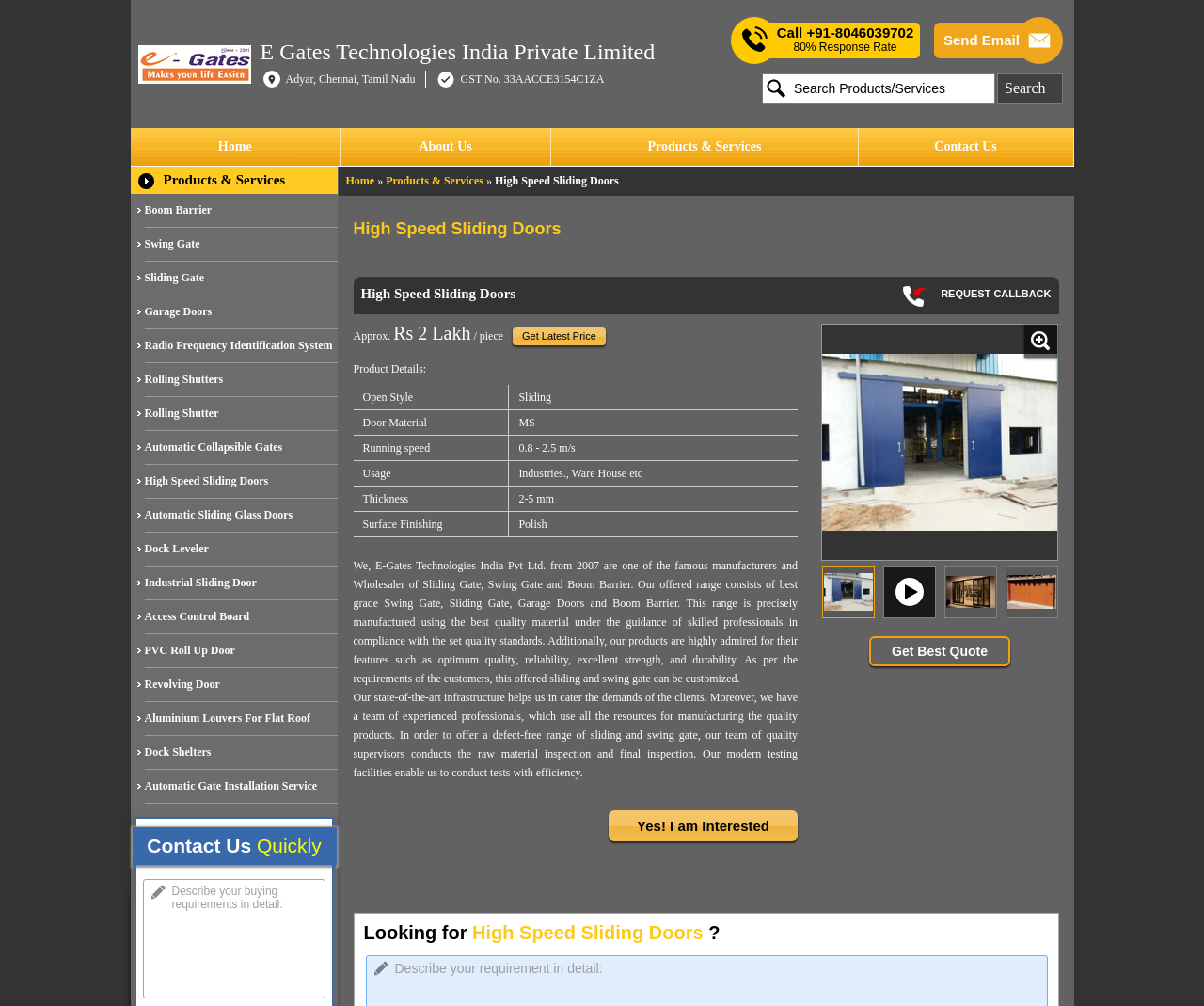Please identify the bounding box coordinates of the element that needs to be clicked to execute the following command: "Get a quote for High Speed Sliding Doors". Provide the bounding box using four float numbers between 0 and 1, formatted as [left, top, right, bottom].

[0.741, 0.64, 0.82, 0.655]